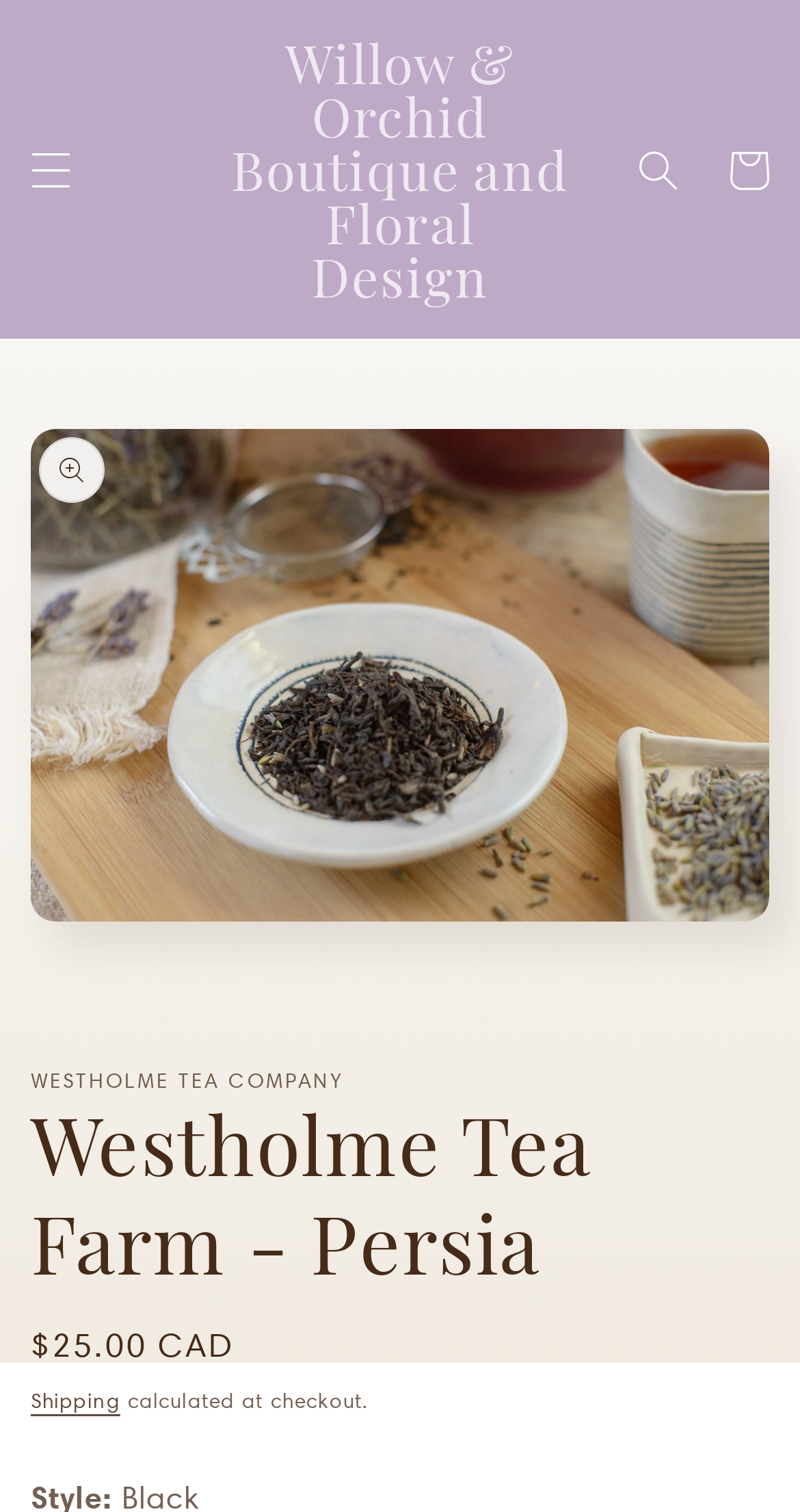What is the name of the boutique and floral design?
Examine the image closely and answer the question with as much detail as possible.

I found the name of the boutique and floral design by looking at the link element 'Willow & Orchid Boutique and Floral Design' located at the top of the webpage.